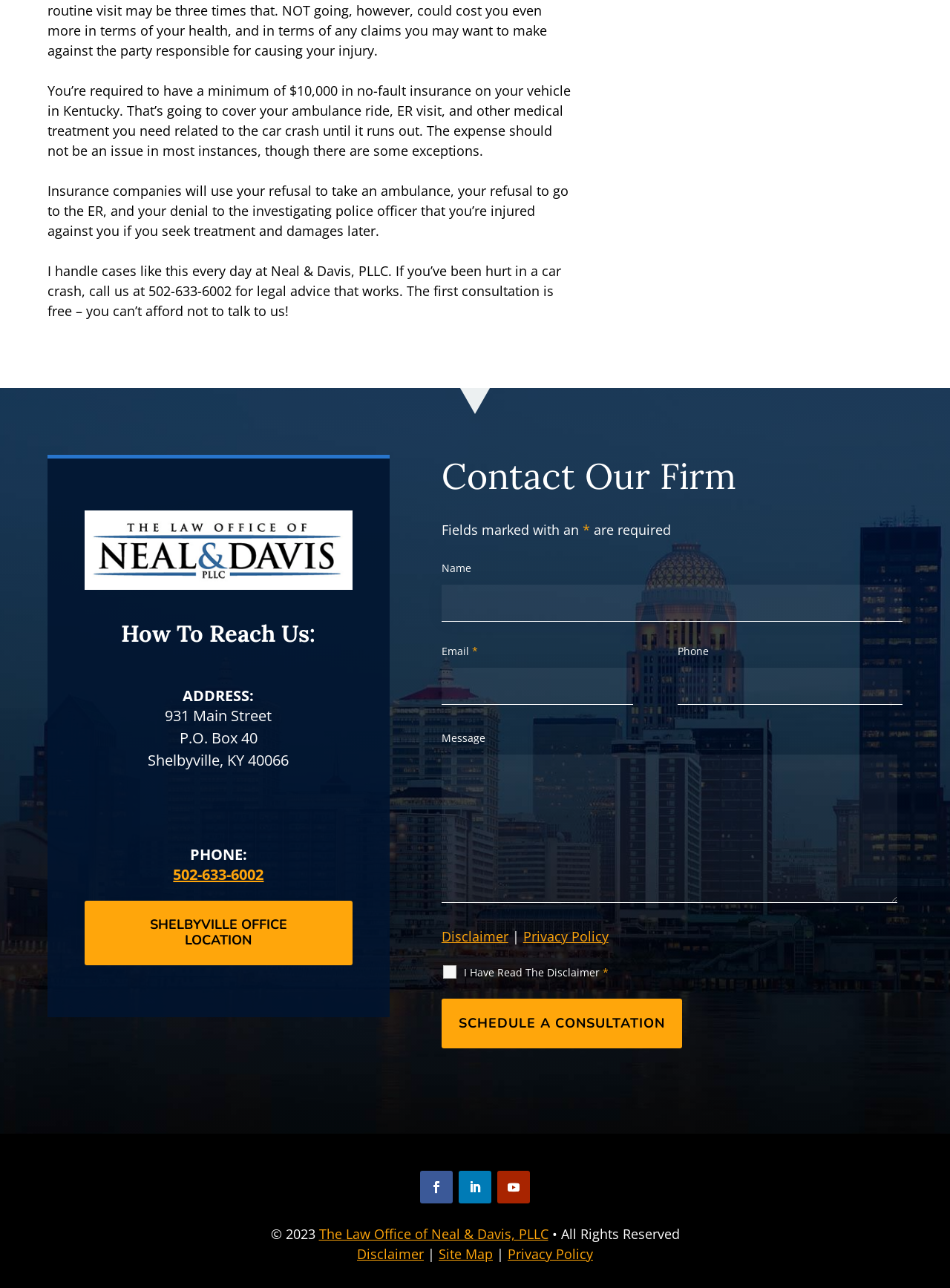Kindly provide the bounding box coordinates of the section you need to click on to fulfill the given instruction: "Fill in the 'Name' field".

[0.465, 0.454, 0.95, 0.483]